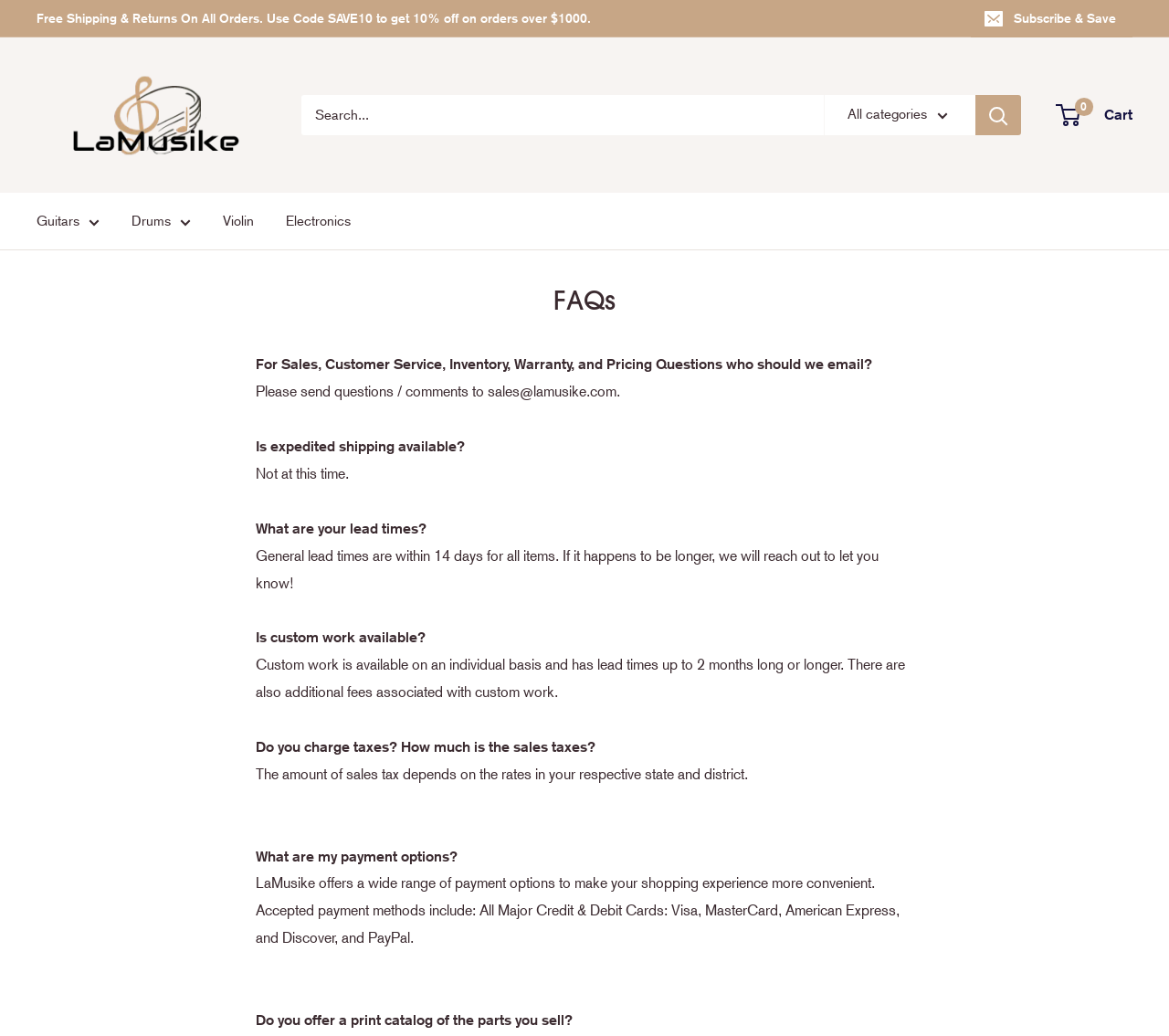Using the given description, provide the bounding box coordinates formatted as (top-left x, top-left y, bottom-right x, bottom-right y), with all values being floating point numbers between 0 and 1. Description: aria-label="Search..." name="q" placeholder="Search..."

[0.258, 0.092, 0.705, 0.131]